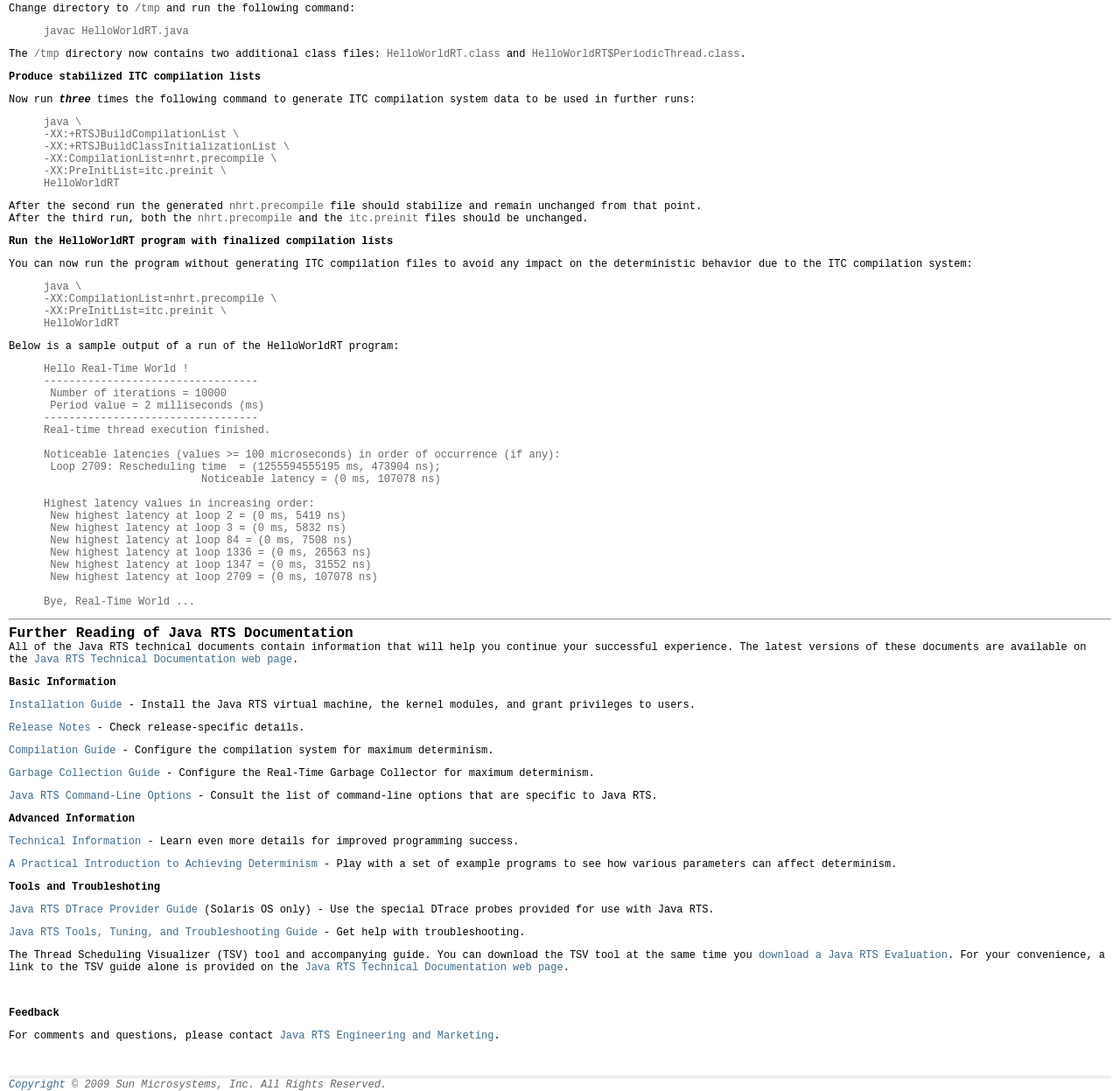Provide a brief response using a word or short phrase to this question:
What is the purpose of running the command three times?

generate ITC compilation system data